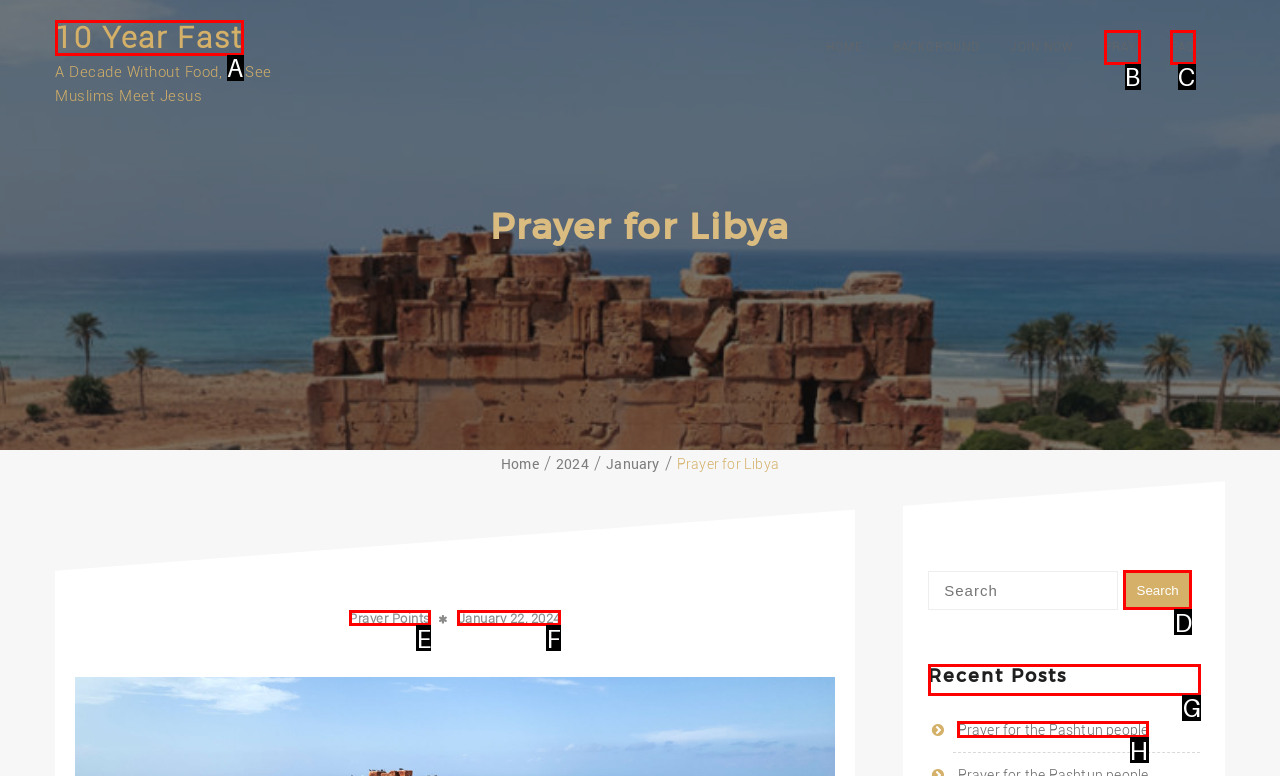Tell me the letter of the UI element I should click to accomplish the task: Read the 'Recent Posts' based on the choices provided in the screenshot.

G